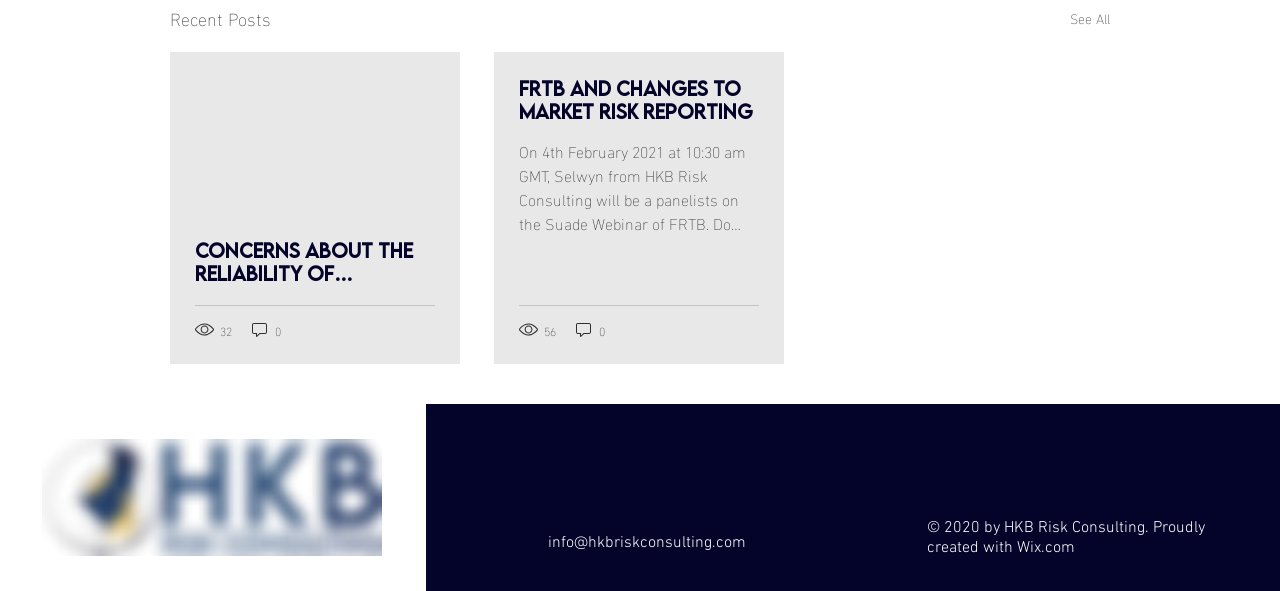Please look at the image and answer the question with a detailed explanation: What is the title of the first article?

The first article has a heading element with the text 'Recent Posts', which suggests that it is a title or a category name.